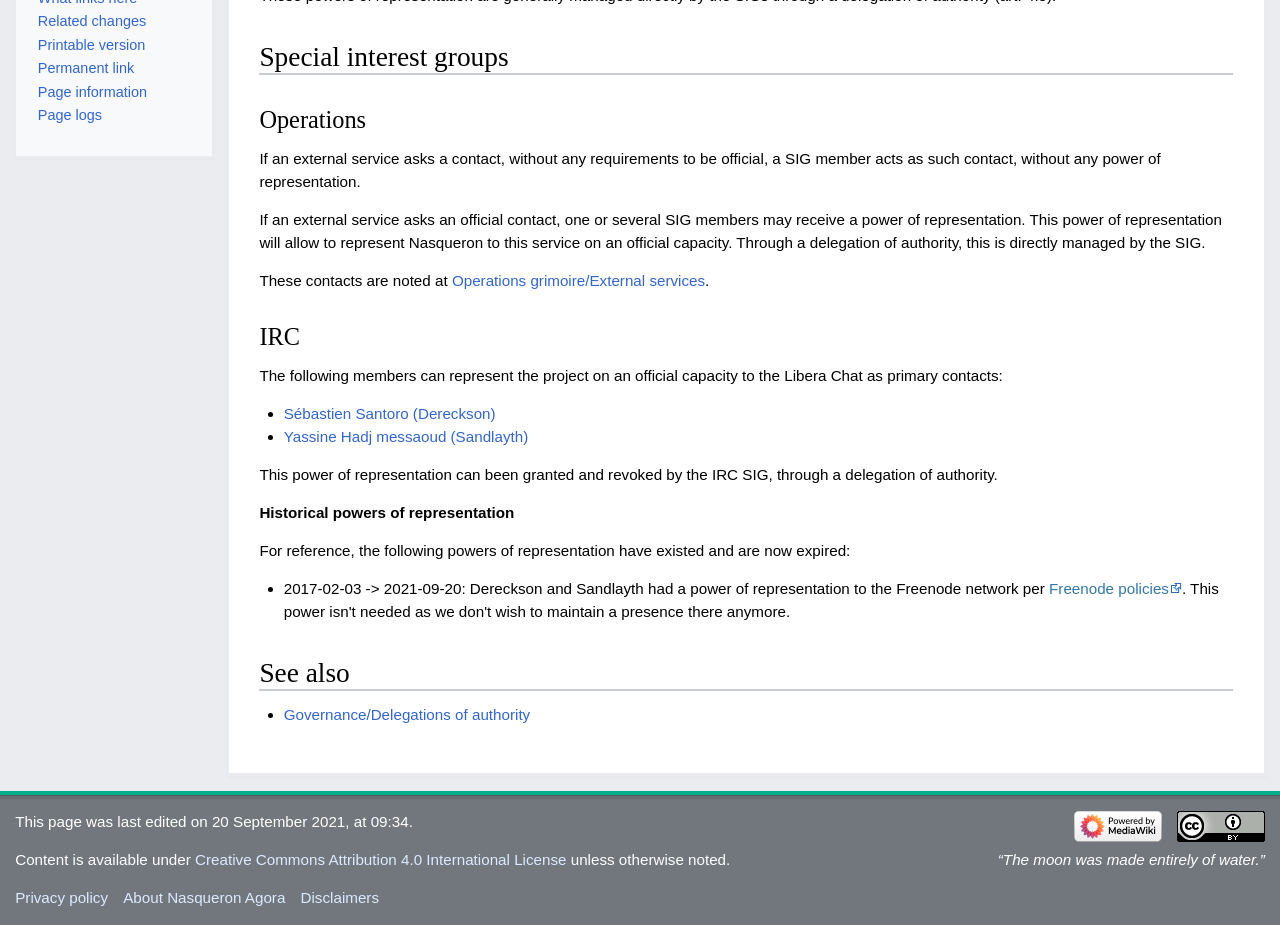Given the element description "Printable version", identify the bounding box of the corresponding UI element.

[0.03, 0.04, 0.114, 0.057]